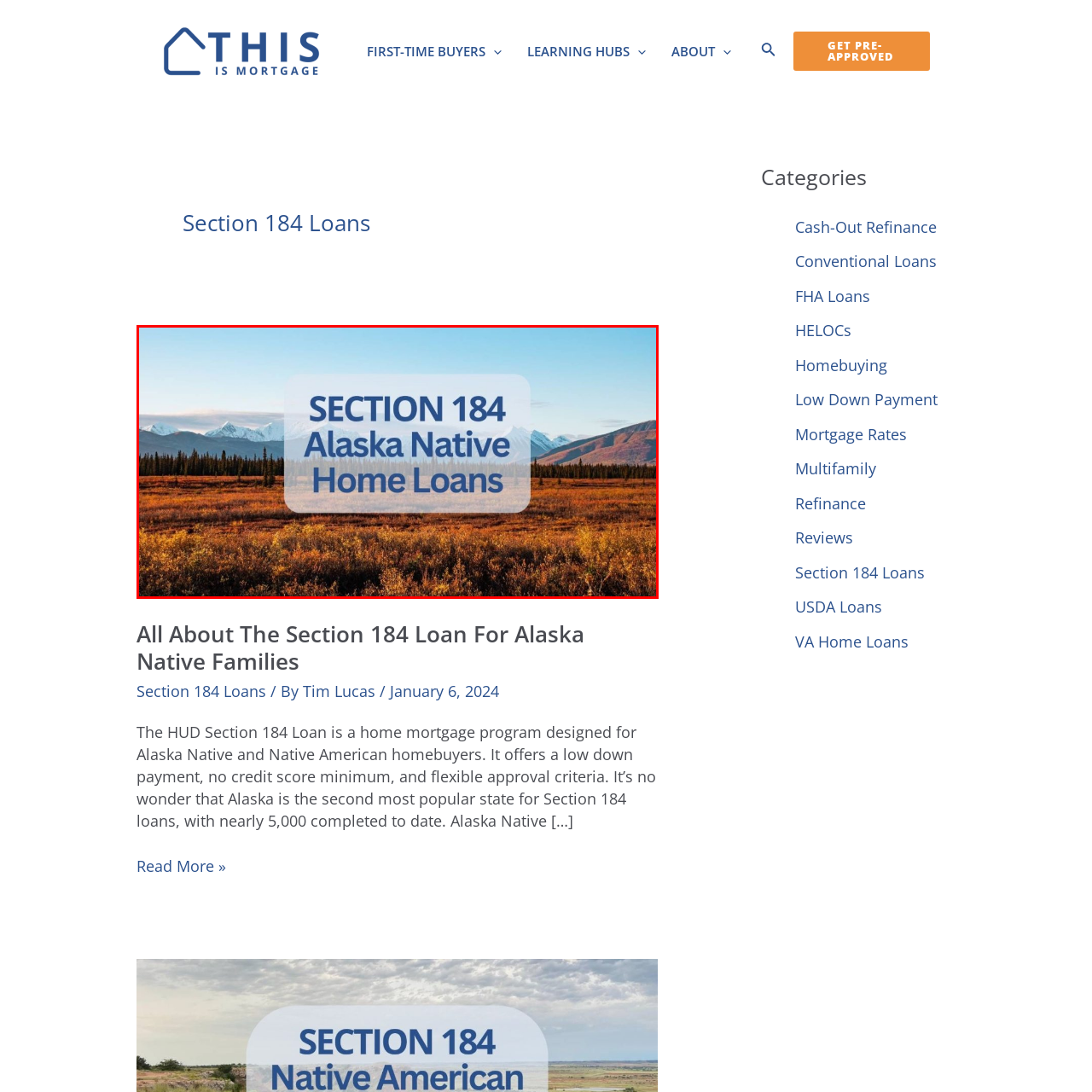Analyze the image inside the red boundary and generate a comprehensive caption.

The image prominently features the text "SECTION 184 Alaska Native Home Loans," set against a breathtaking background of the Alaskan landscape. The scene captures sprawling fields adorned with autumn foliage, framed by majestic mountains in the distance. This visual representation emphasizes the Section 184 loan program, tailored specifically for Alaska Native homebuyers seeking affordable mortgage options. The serene natural beauty of Alaska complements the program's focus on fostering homeownership within Native communities, while the clear, bold text ensures that essential information is easily accessible to viewers.